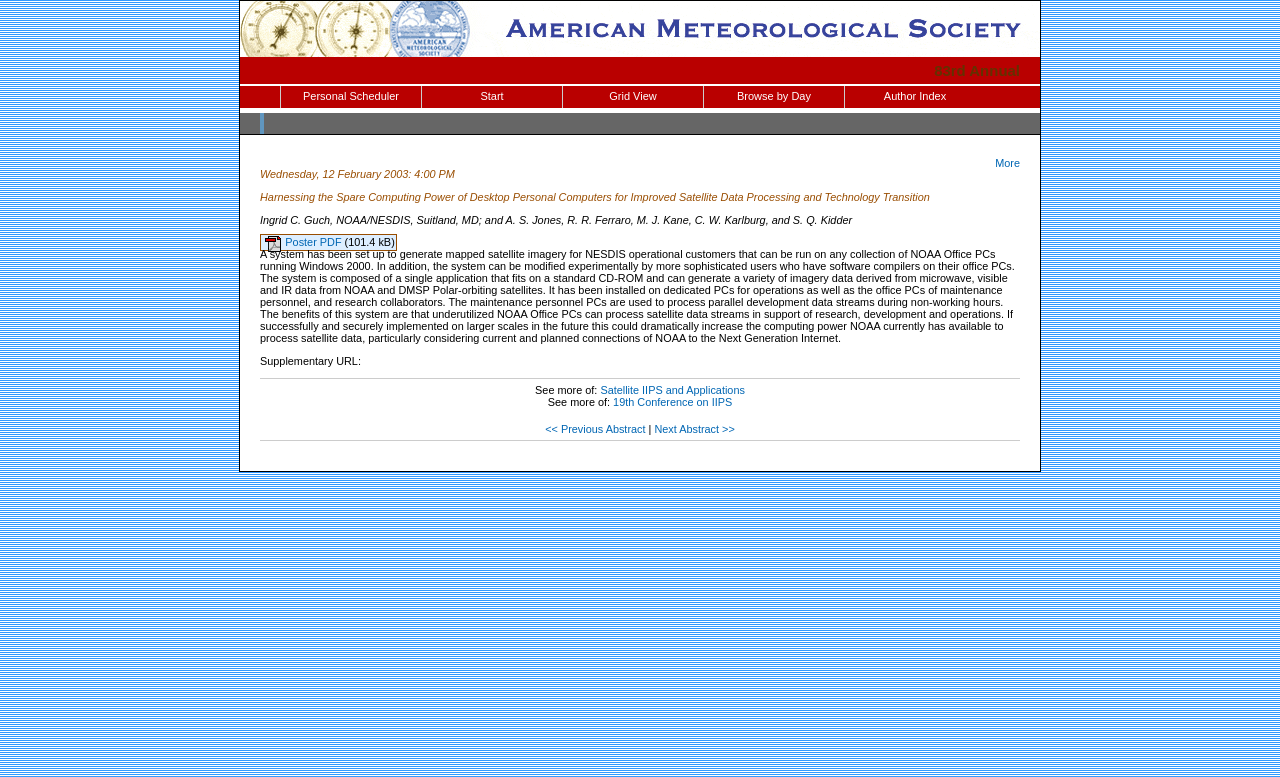Please identify the bounding box coordinates of the region to click in order to complete the task: "Download the poster PDF". The coordinates must be four float numbers between 0 and 1, specified as [left, top, right, bottom].

[0.207, 0.304, 0.269, 0.345]